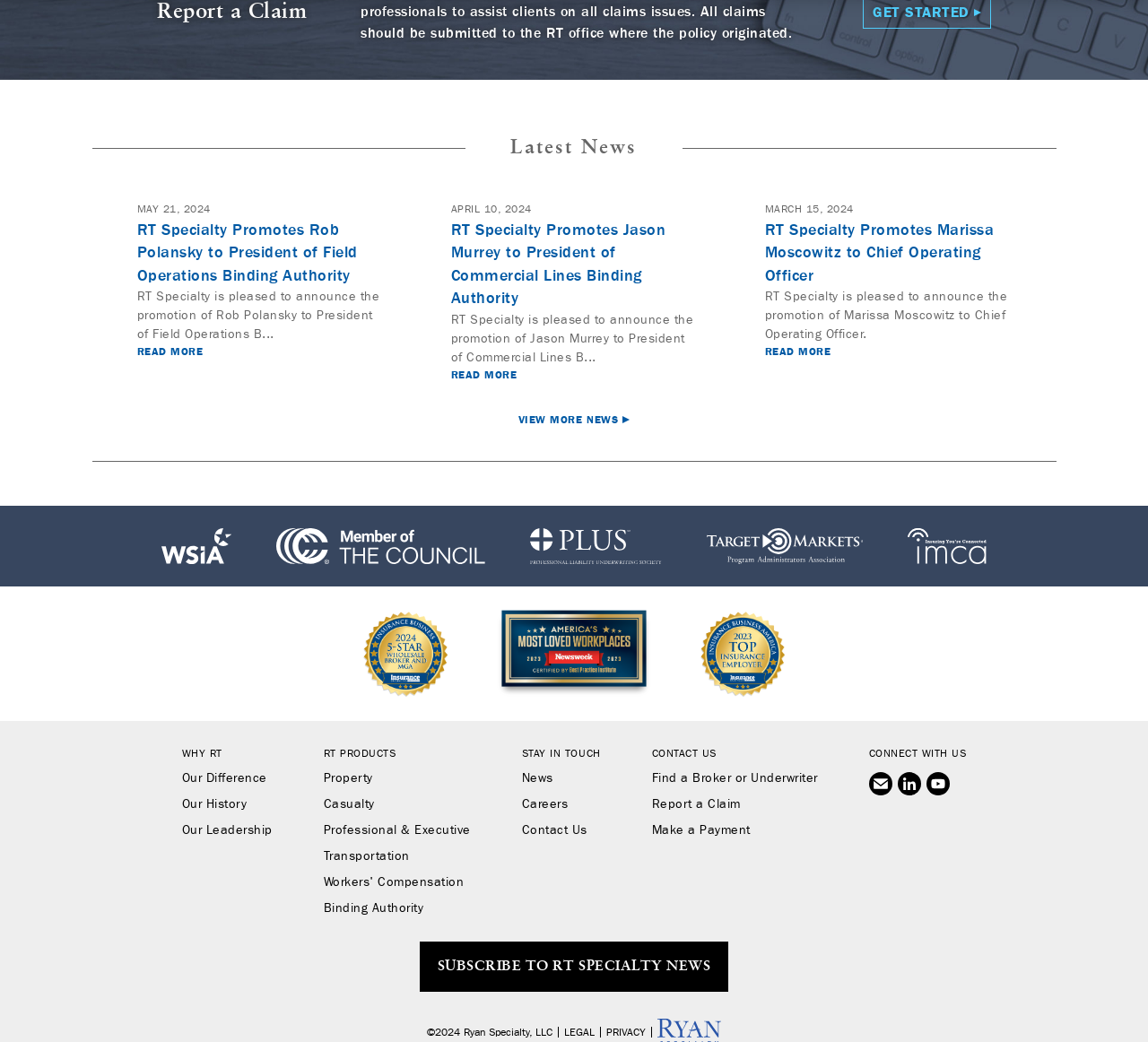What is the link text of the third item in the 'WHY RT' section?
Based on the image, give a concise answer in the form of a single word or short phrase.

Our History